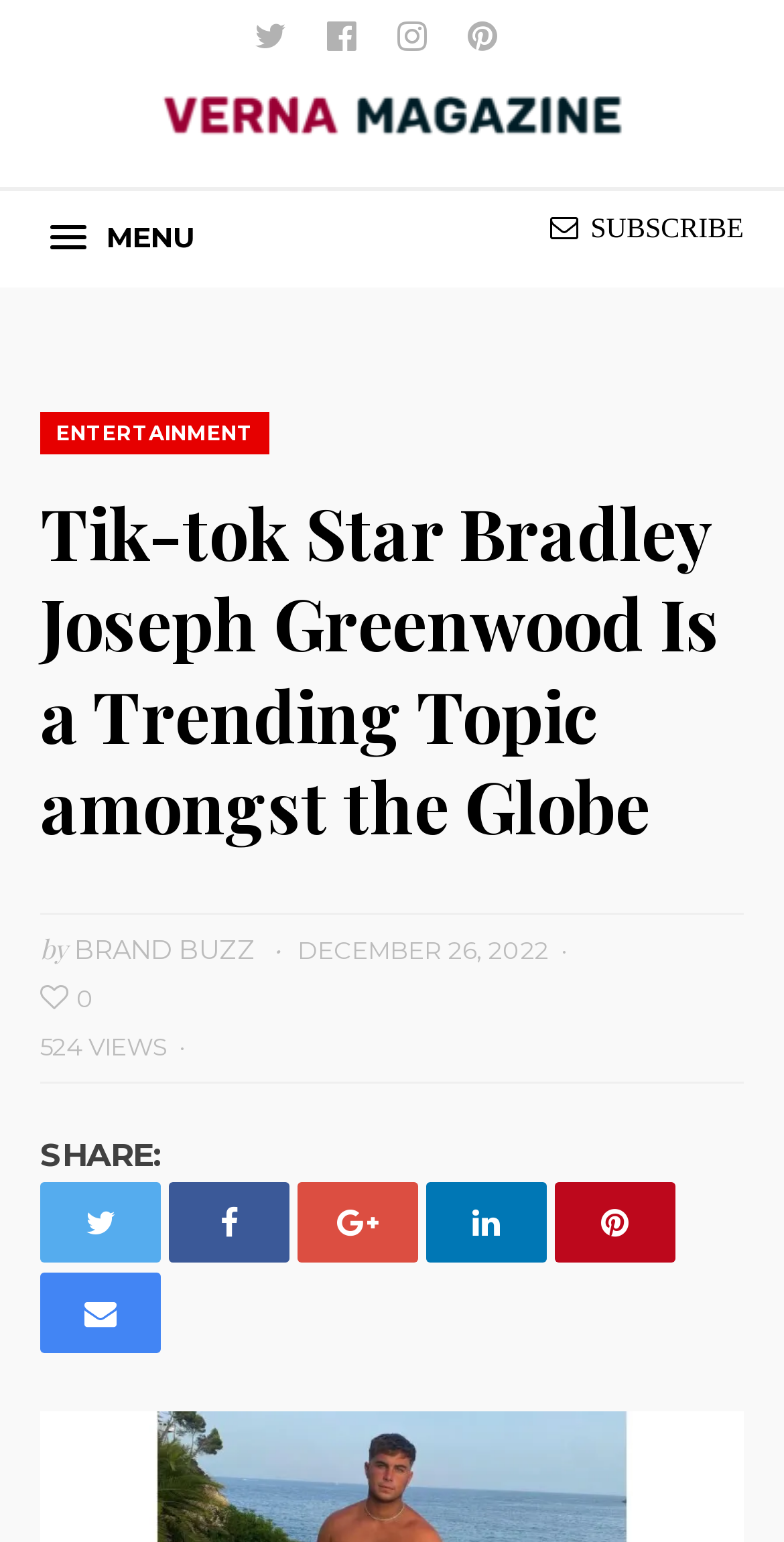Determine the bounding box coordinates for the UI element matching this description: "Facebook".

[0.417, 0.01, 0.455, 0.042]